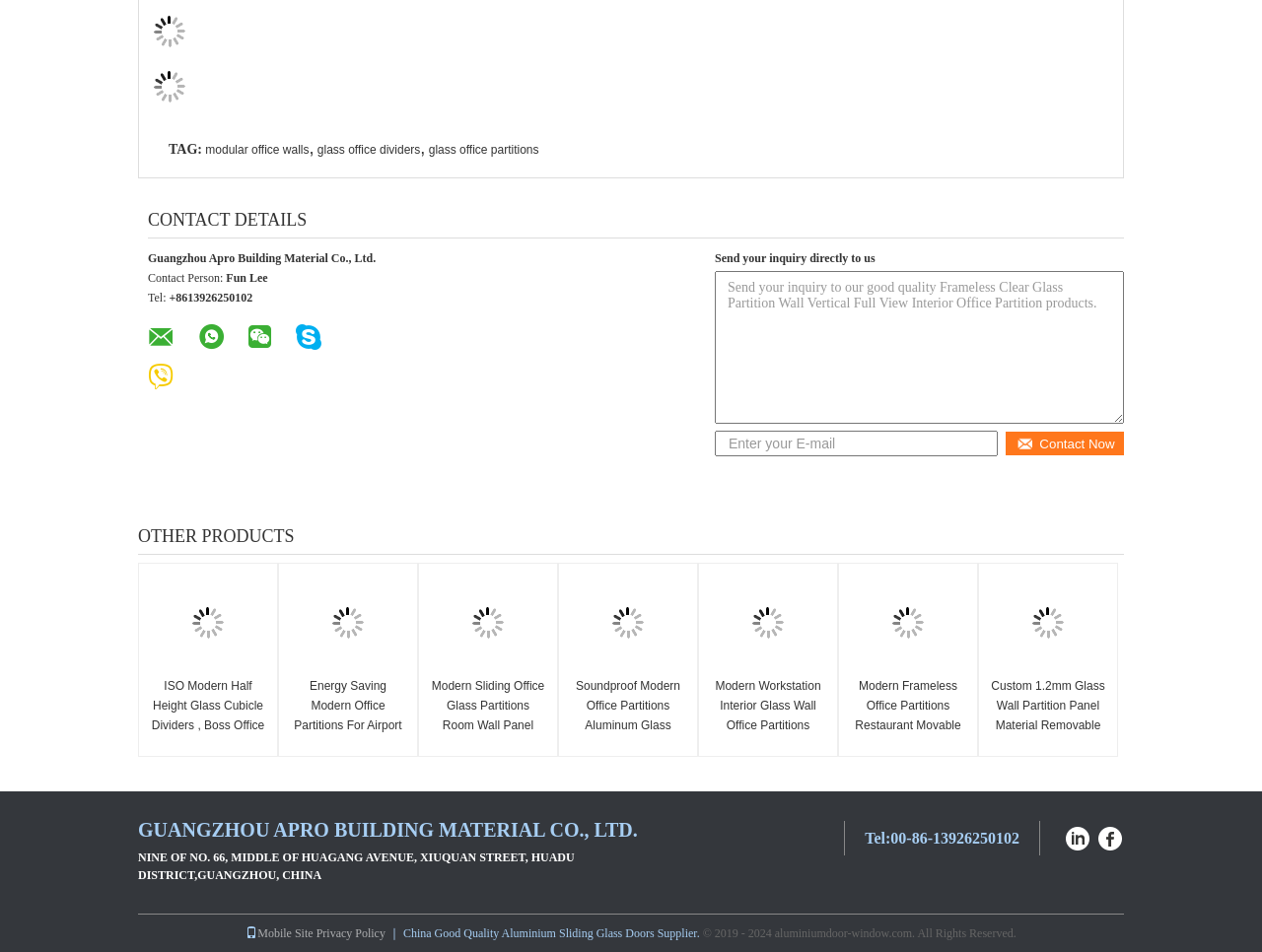Specify the bounding box coordinates for the region that must be clicked to perform the given instruction: "View 'ISO Modern Half Height Glass Cubicle Dividers, Boss Office Partition Wall' product".

[0.11, 0.602, 0.22, 0.706]